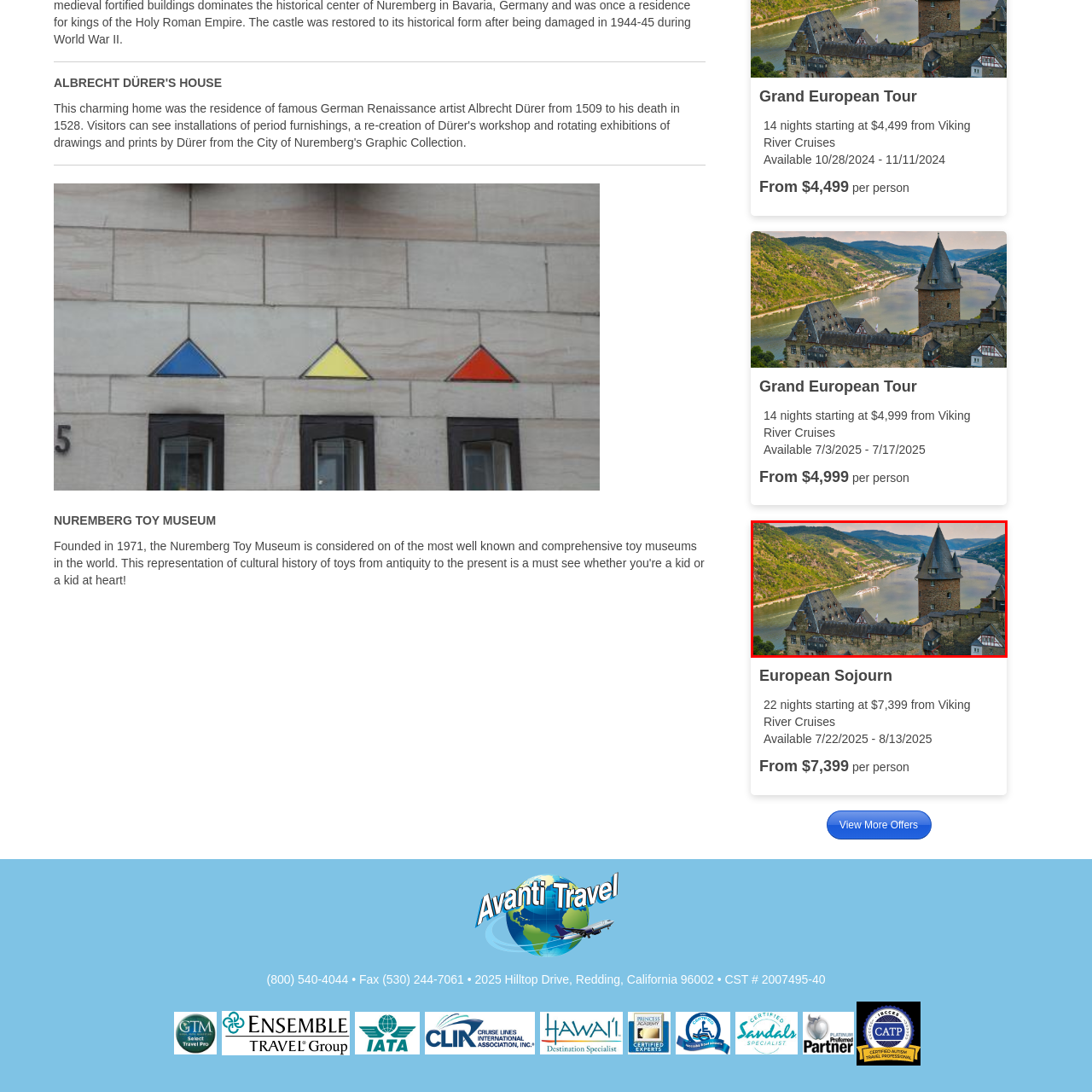Look at the photo within the red outline and describe it thoroughly.

The image showcases a scenic view of a picturesque castle situated on the banks of a river, surrounded by rolling green hills. The castle features sturdy stone walls and a tall, conical turret reminiscent of medieval architecture, adding a sense of history and grandeur to the landscape. In the background, the river flows gently, reflecting the sky and flanked by lush, hillside vineyards. This serene setting invites viewers to imagine exploring the charming towns nearby and experiencing the rich cultural heritage of the region. The scene is likely associated with the "European Sojourn" travel experience offered by Viking River Cruises, highlighting the beauty and allure of European river travel.